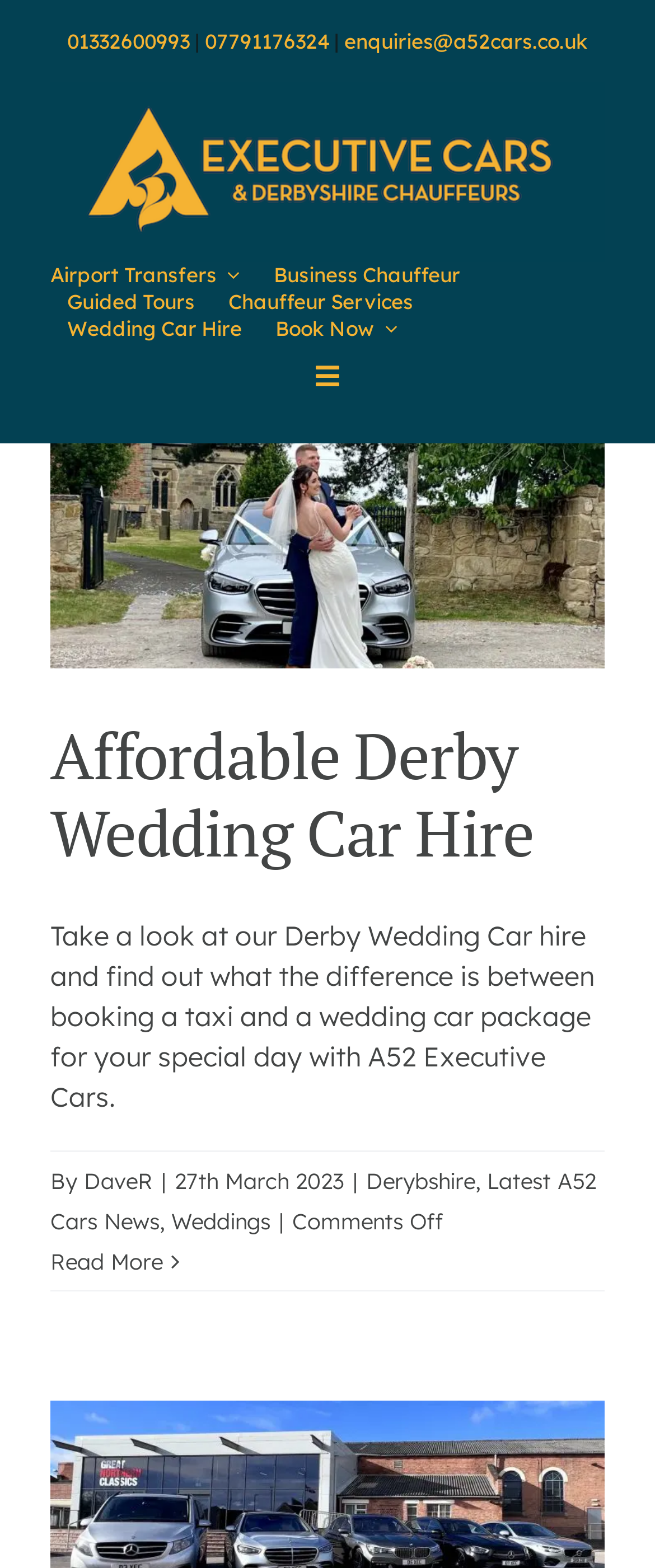Please provide a comprehensive answer to the question based on the screenshot: What is the phone number for airport transfers?

I found the phone number for airport transfers by looking at the top section of the webpage, where there are several contact information links. The first link is '01332600993', which is likely the phone number for airport transfers.